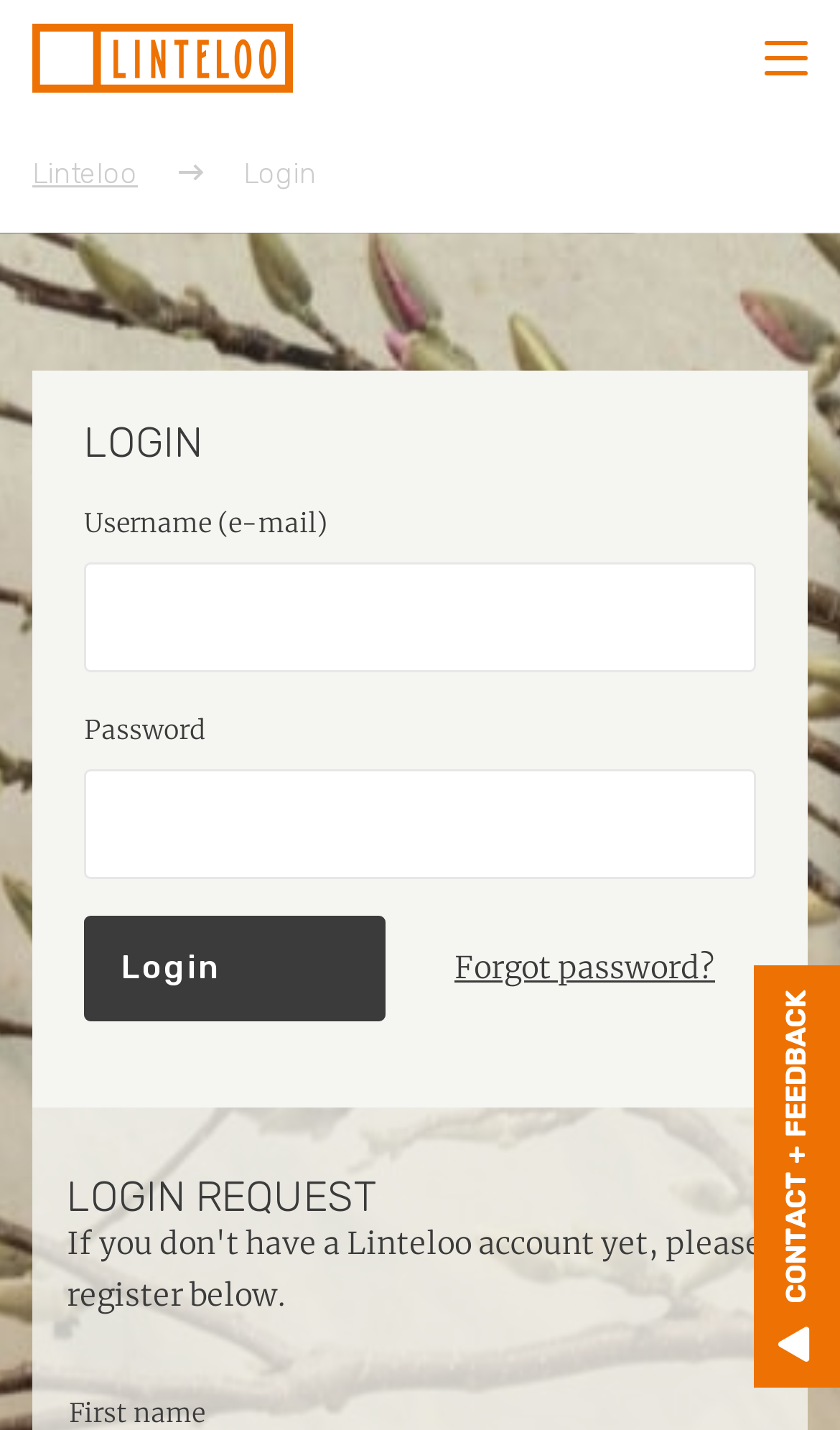What can be done if the password is forgotten?
Refer to the image and answer the question using a single word or phrase.

Click 'Forgot password?'